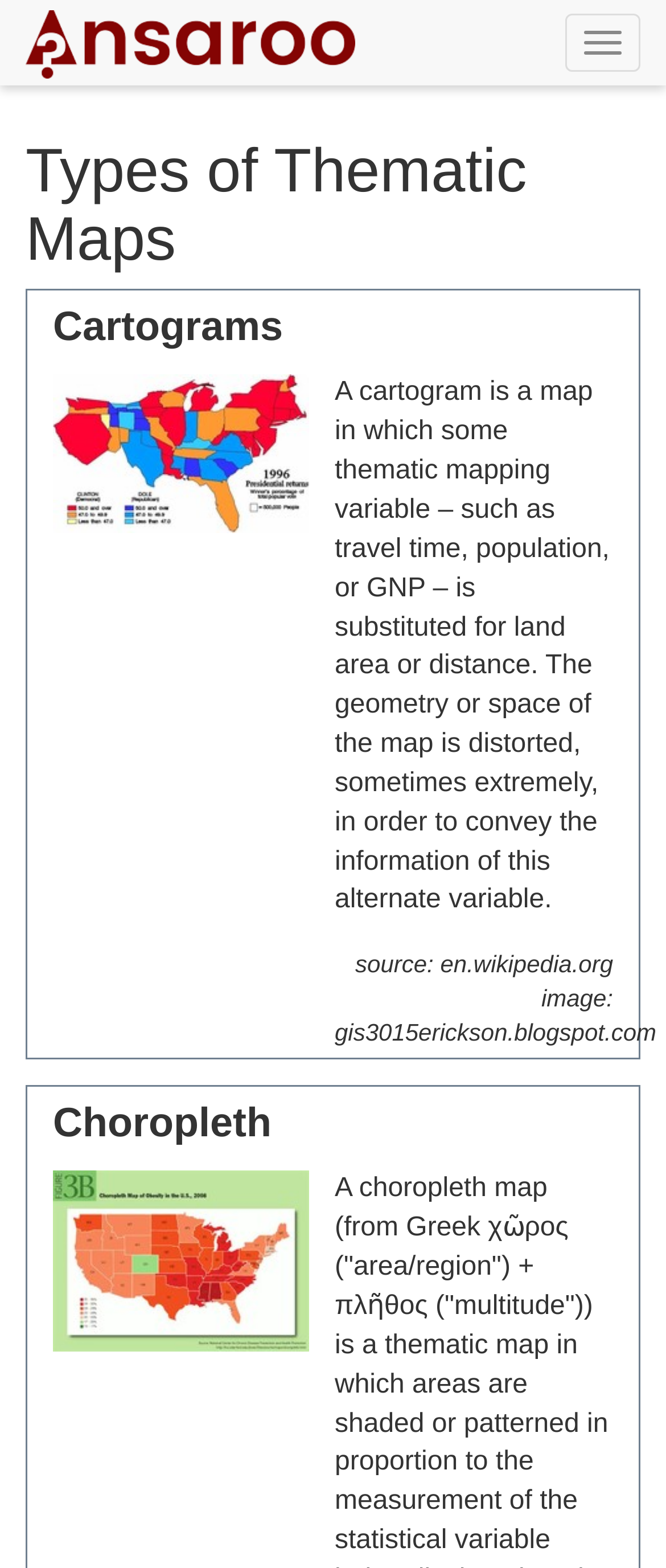How many images are associated with the 'Cartograms' section?
Please answer using one word or phrase, based on the screenshot.

1